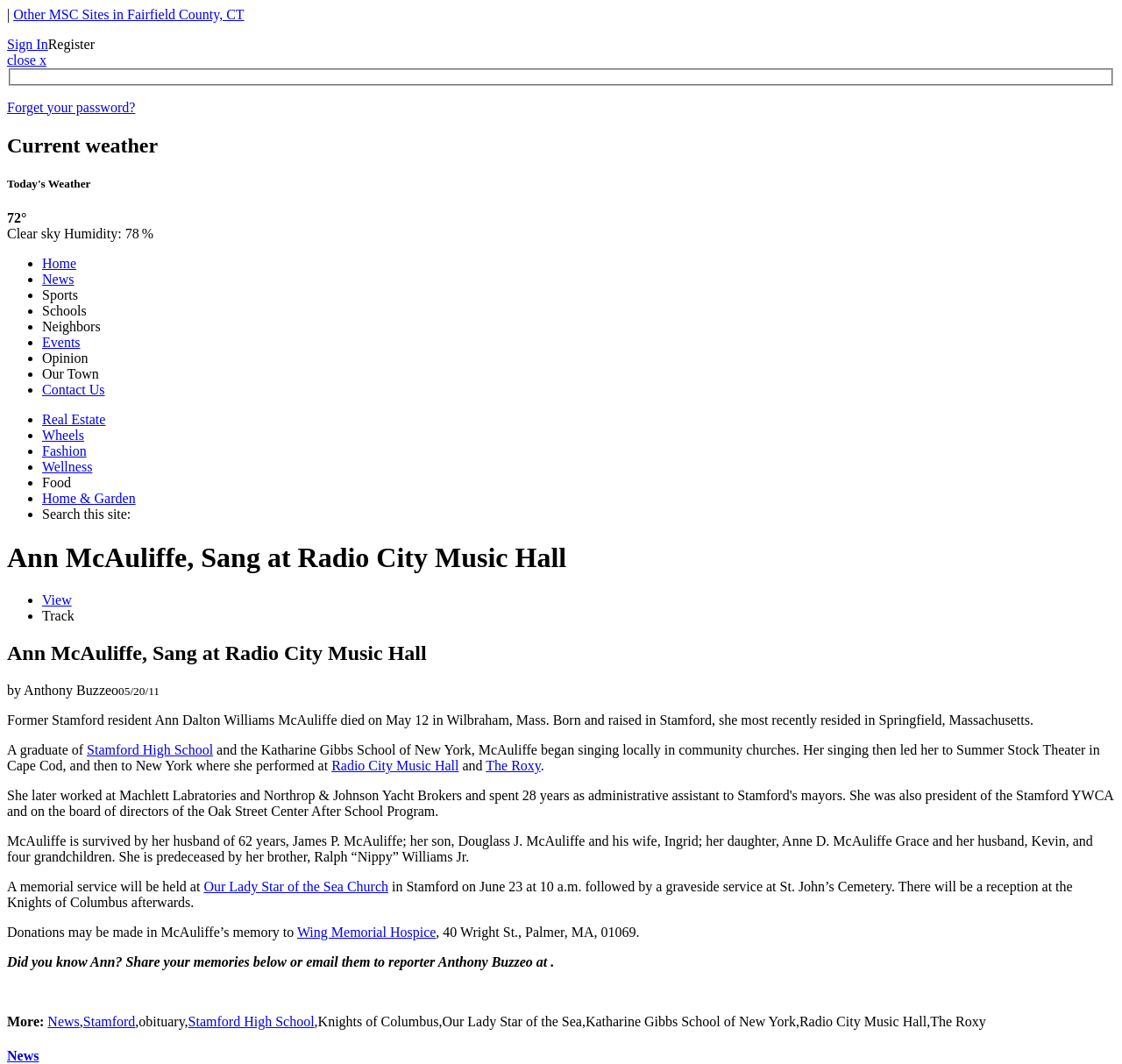Find the bounding box coordinates for the area that must be clicked to perform this action: "Sign In".

[0.006, 0.035, 0.043, 0.049]